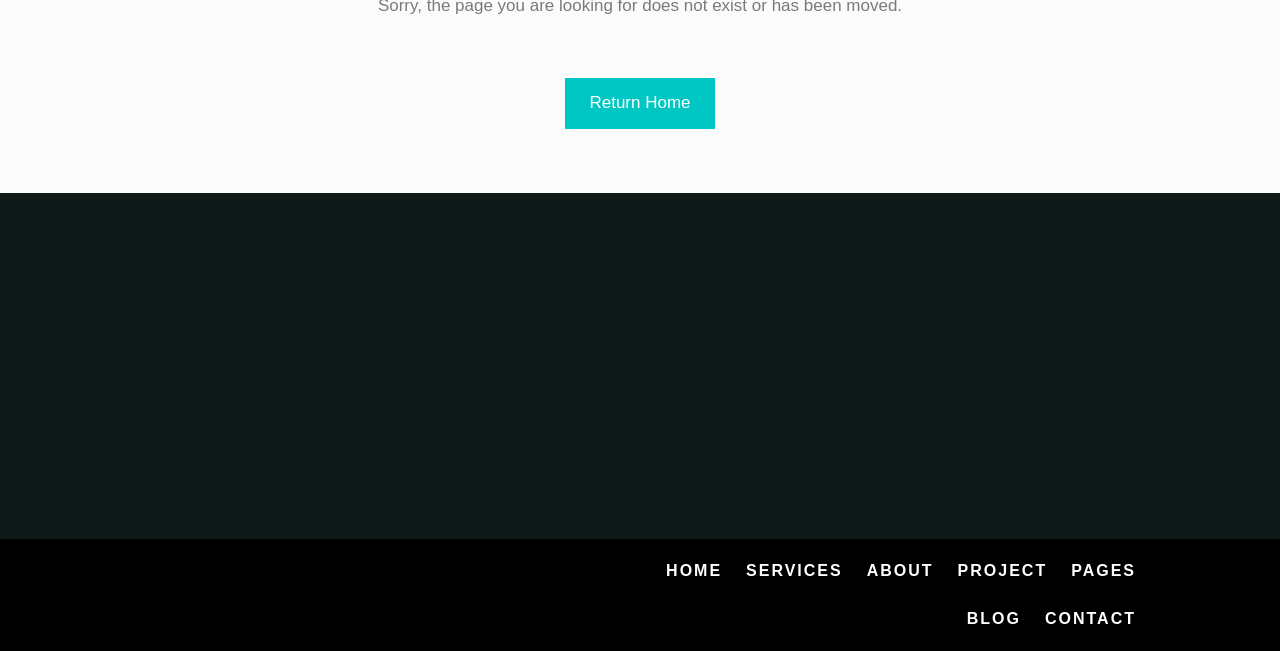What is the last link in the main navigation?
Provide a one-word or short-phrase answer based on the image.

BLOG